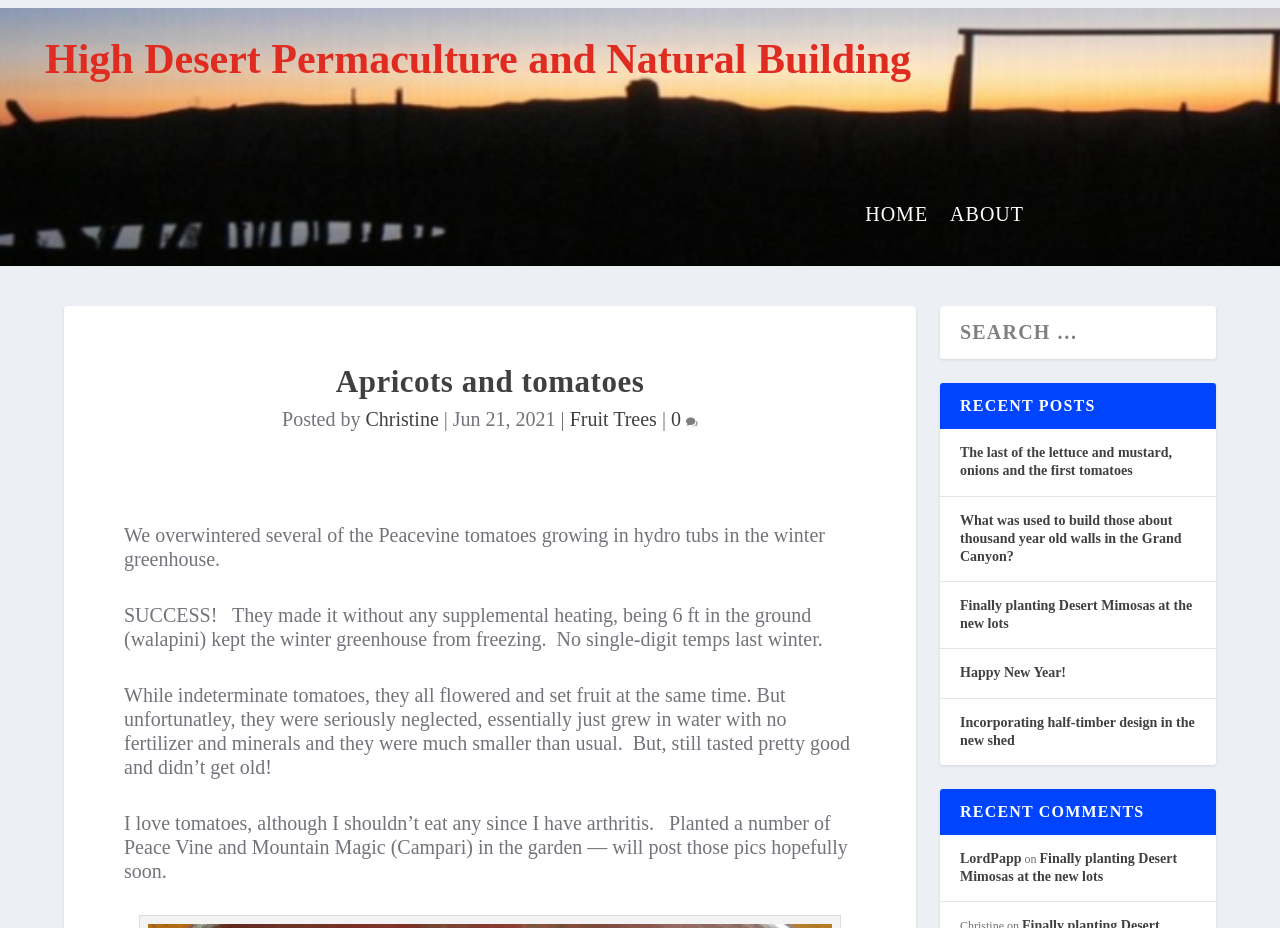Please respond in a single word or phrase: 
What is the author planning to post soon?

Pictures of Peace Vine and Mountain Magic